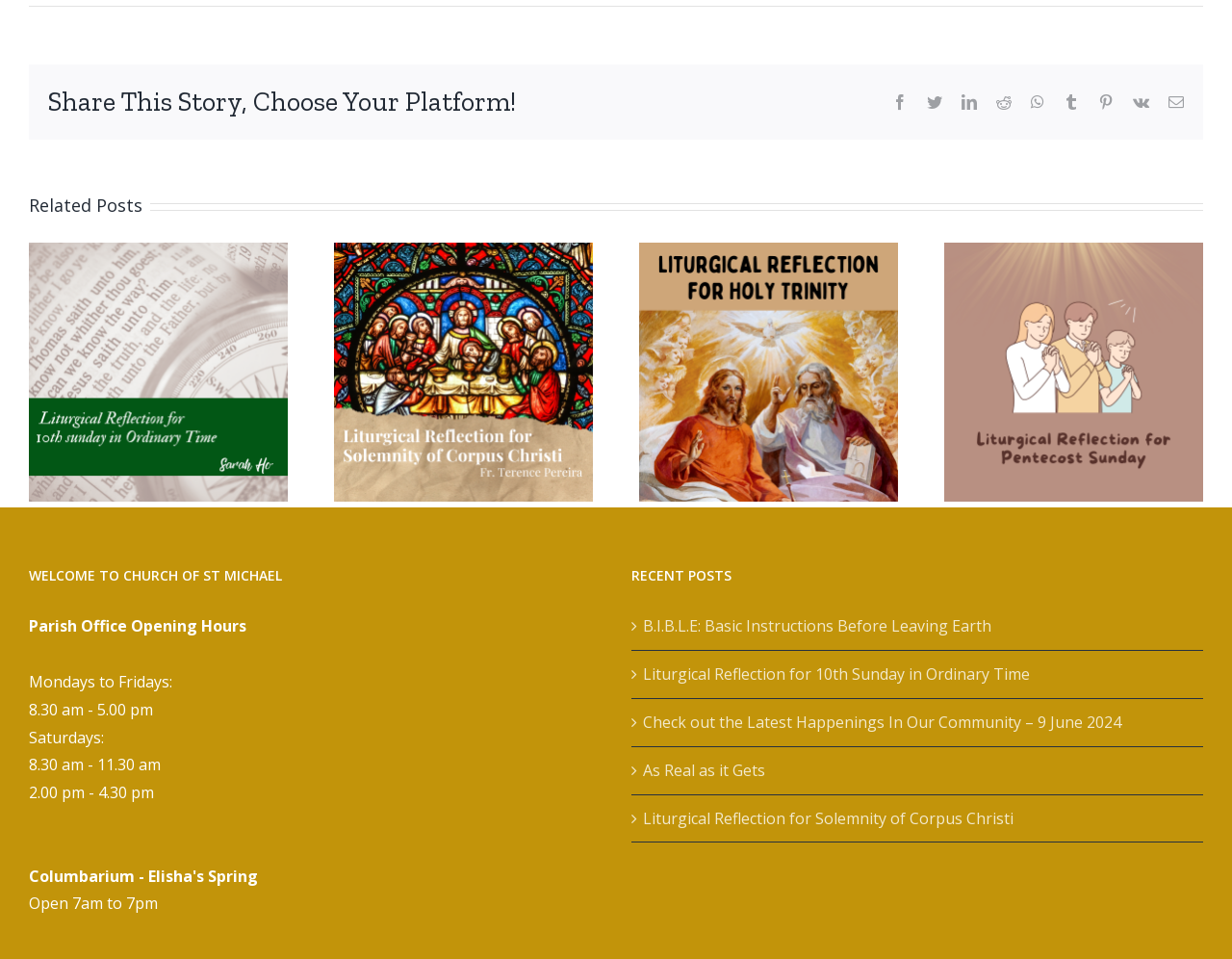Please specify the coordinates of the bounding box for the element that should be clicked to carry out this instruction: "Open Parish Office Opening Hours". The coordinates must be four float numbers between 0 and 1, formatted as [left, top, right, bottom].

[0.023, 0.642, 0.2, 0.664]